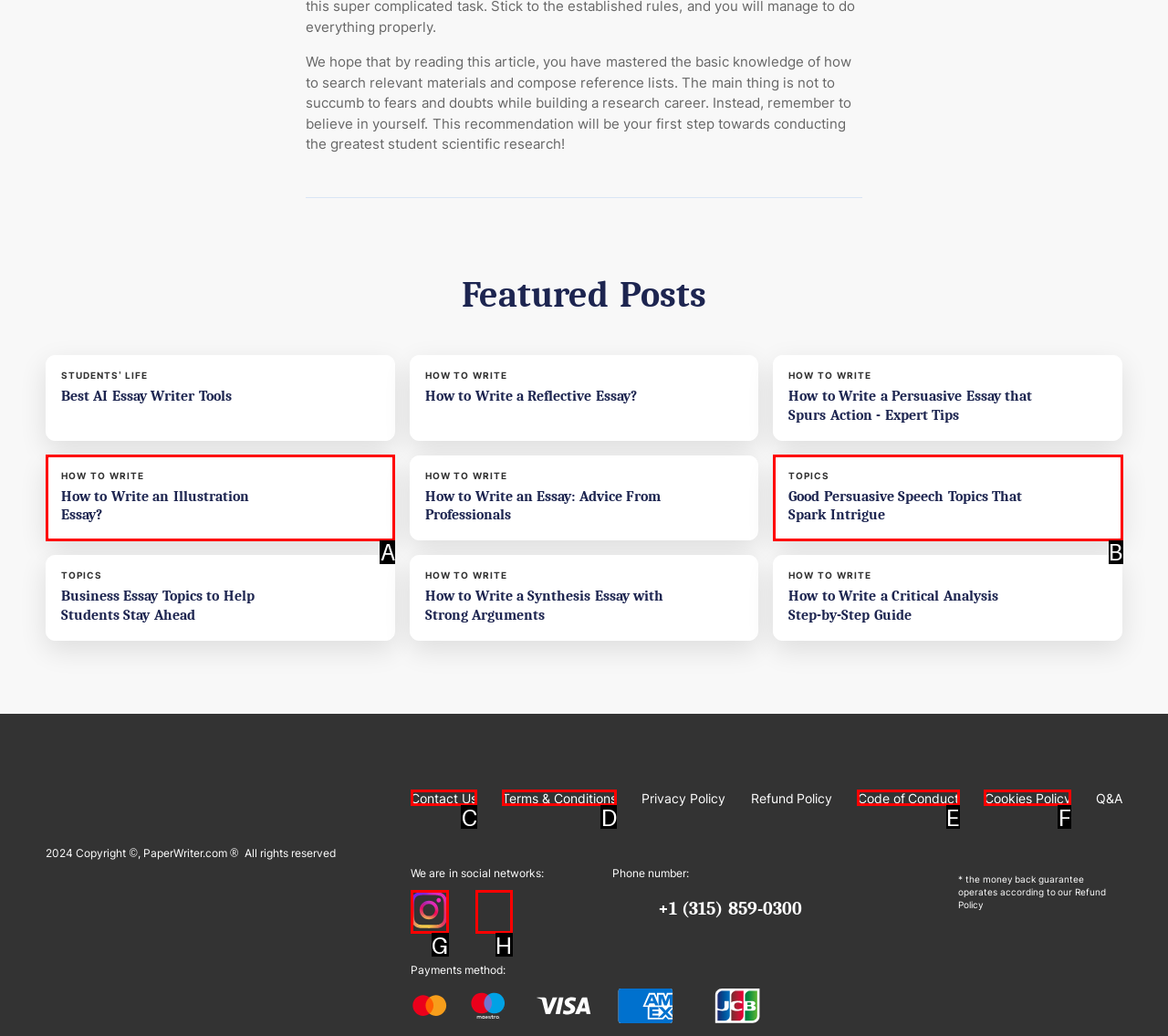Select the HTML element that matches the description: Code of Conduct
Respond with the letter of the correct choice from the given options directly.

E